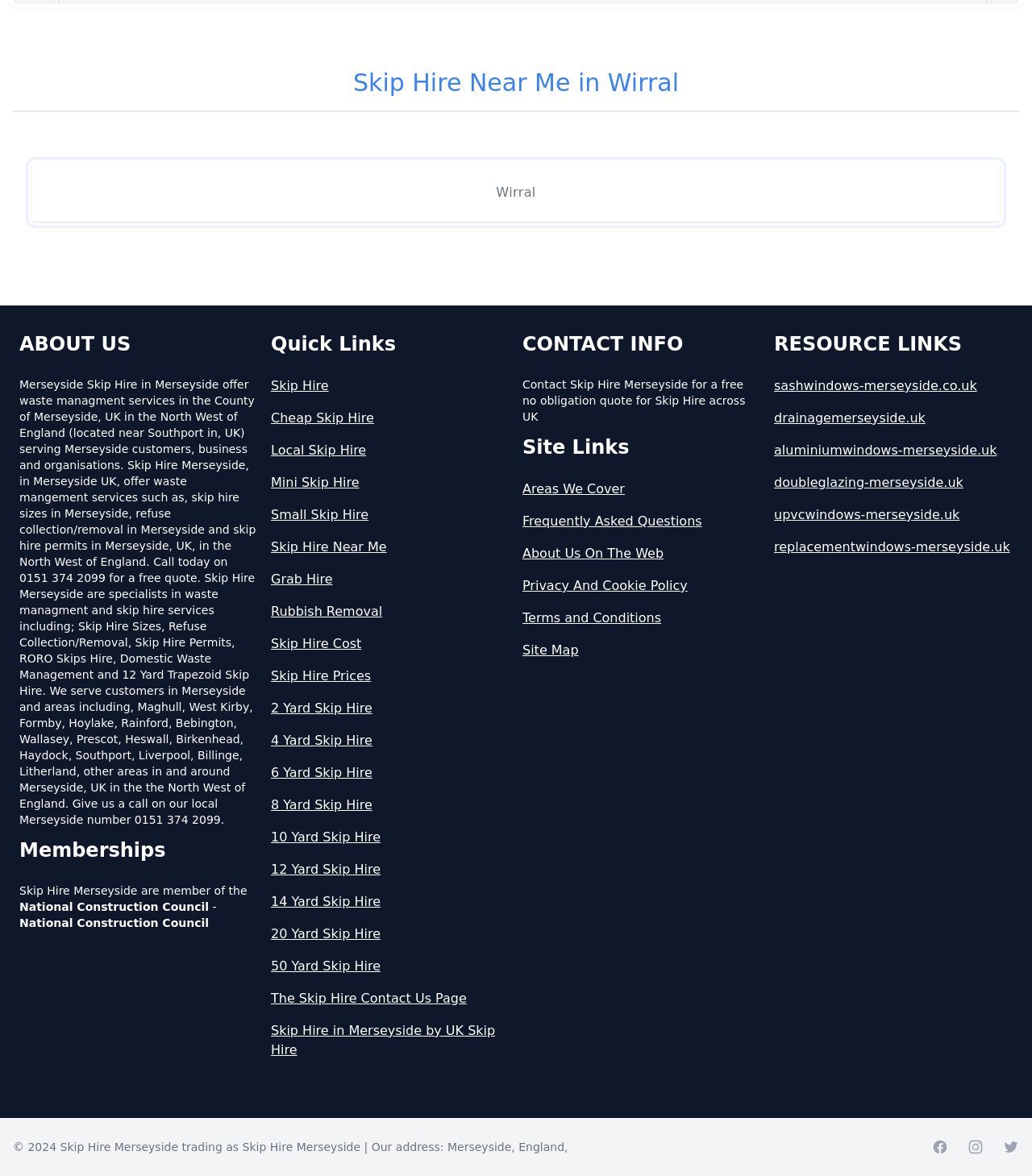Locate the bounding box coordinates of the element to click to perform the following action: 'Click on 'How Much Is It To Hire A Skip Near Me In Merseyside''. The coordinates should be given as four float values between 0 and 1, in the form of [left, top, right, bottom].

[0.056, 0.053, 0.956, 0.097]